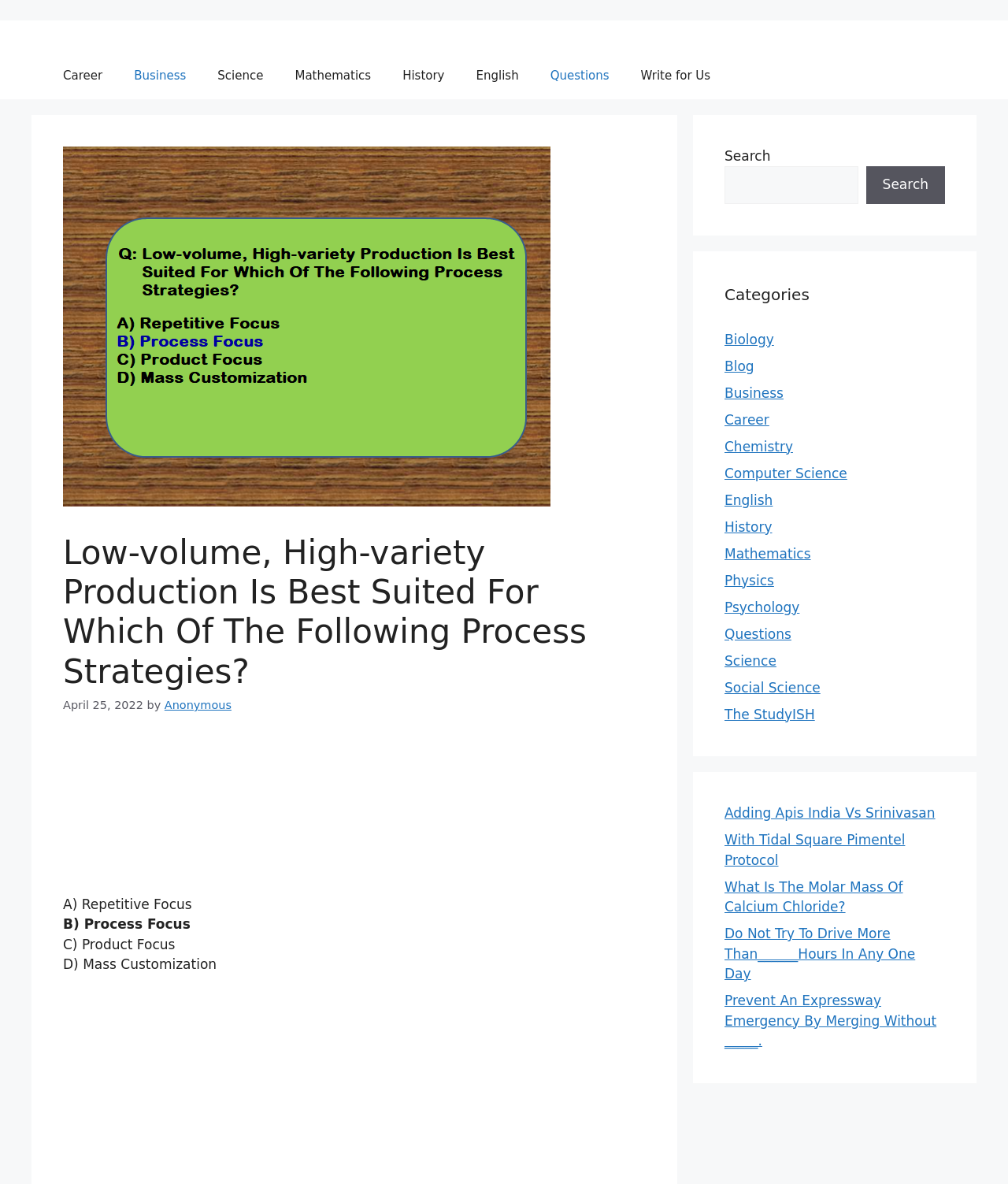Find the bounding box coordinates of the area that needs to be clicked in order to achieve the following instruction: "Search for something". The coordinates should be specified as four float numbers between 0 and 1, i.e., [left, top, right, bottom].

[0.719, 0.14, 0.851, 0.172]